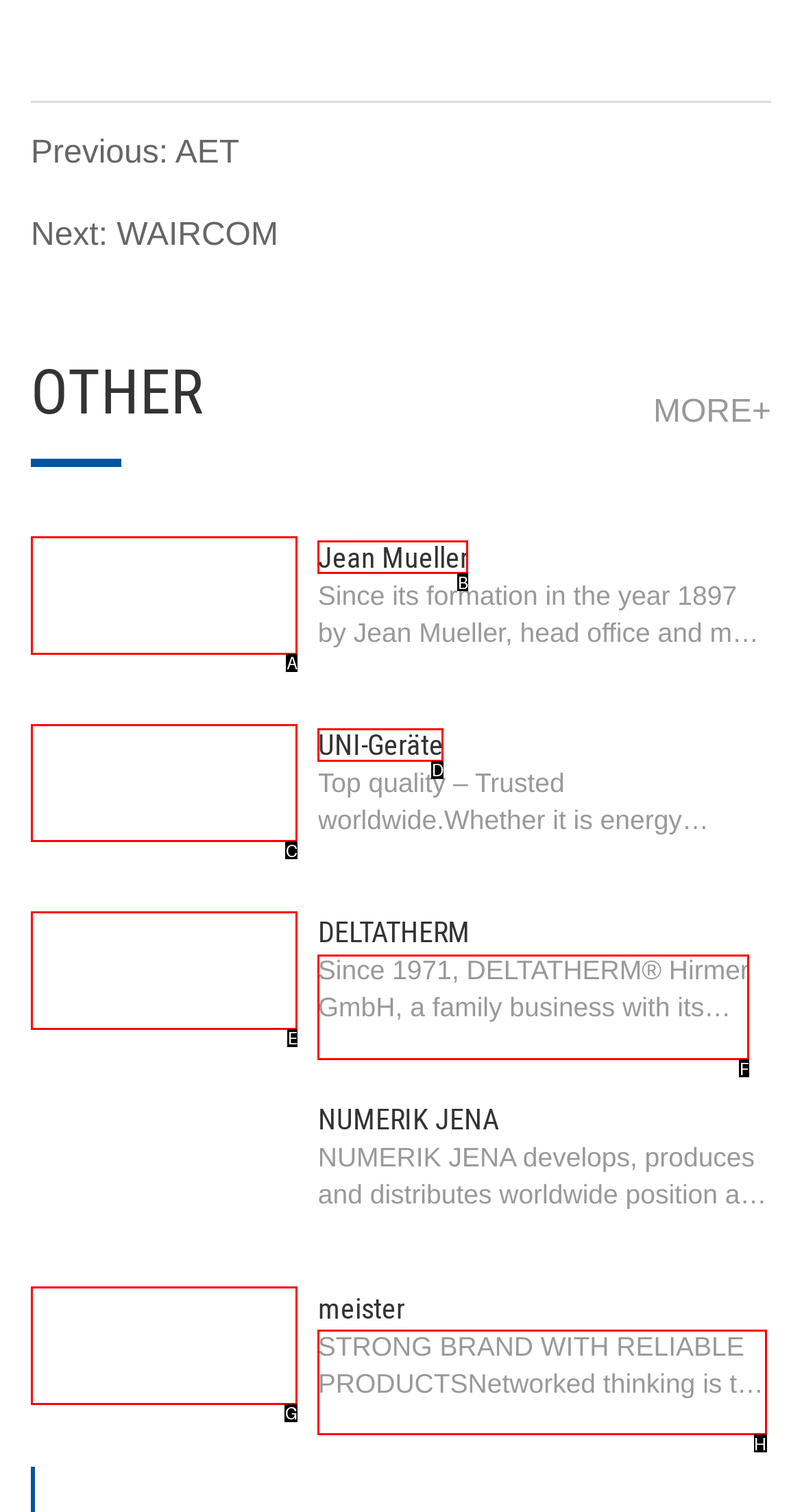What letter corresponds to the UI element described here: UNI-Geräte
Reply with the letter from the options provided.

D